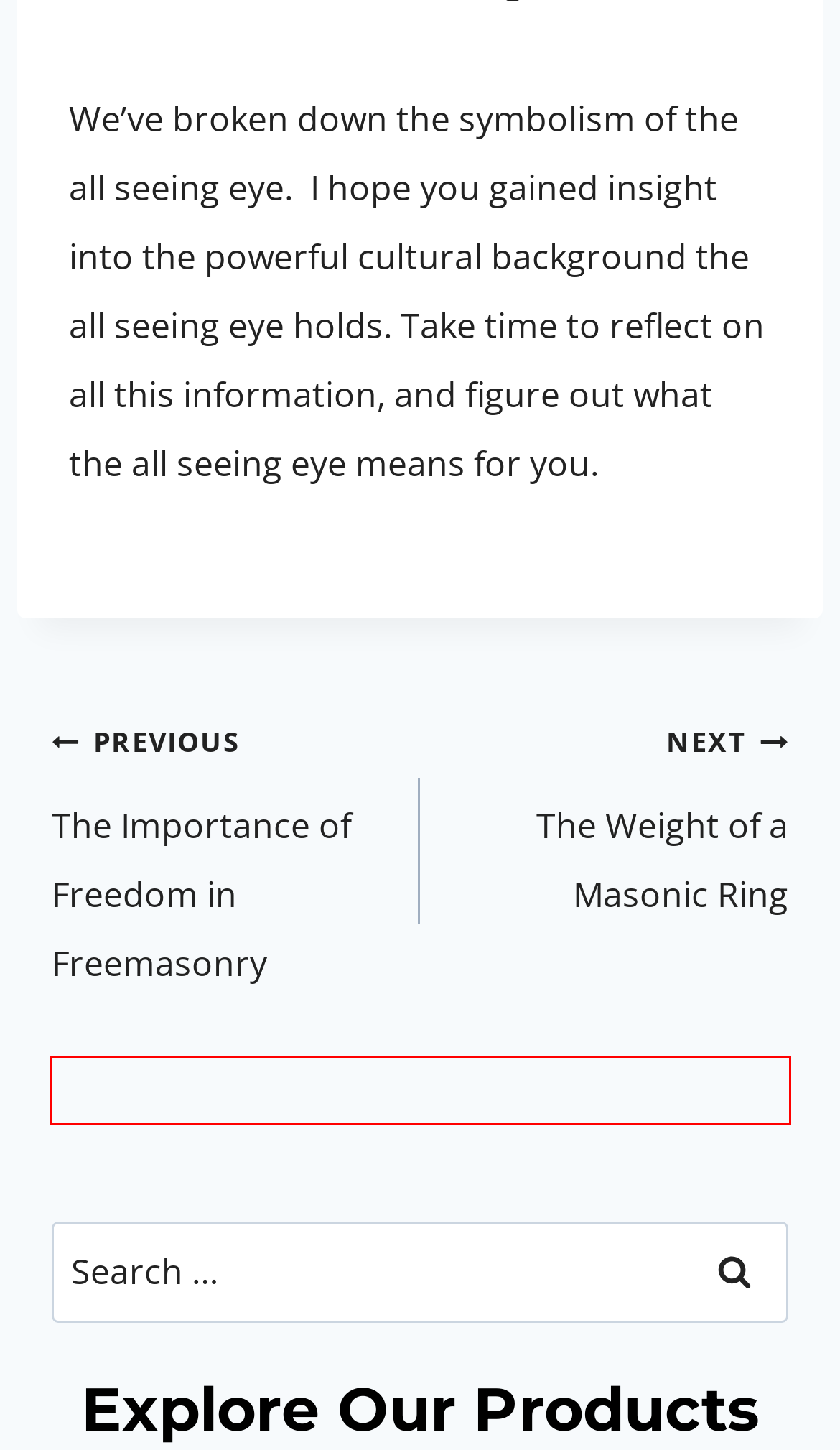You have a screenshot of a webpage with an element surrounded by a red bounding box. Choose the webpage description that best describes the new page after clicking the element inside the red bounding box. Here are the candidates:
A. Masonic Store | Masonic Vibe
B. Masonic Vibe Terms
C. Contact | MASONIC VIBE
D. Can you be a Catholic and Freemason? | MASONIC VIBE
E. Masonic Vibe Returns and Exchanges
F. Masonic Vibe FAQ
G. CART | MASONIC VIBE
H. Masonic Vibe Privacy Policy

C